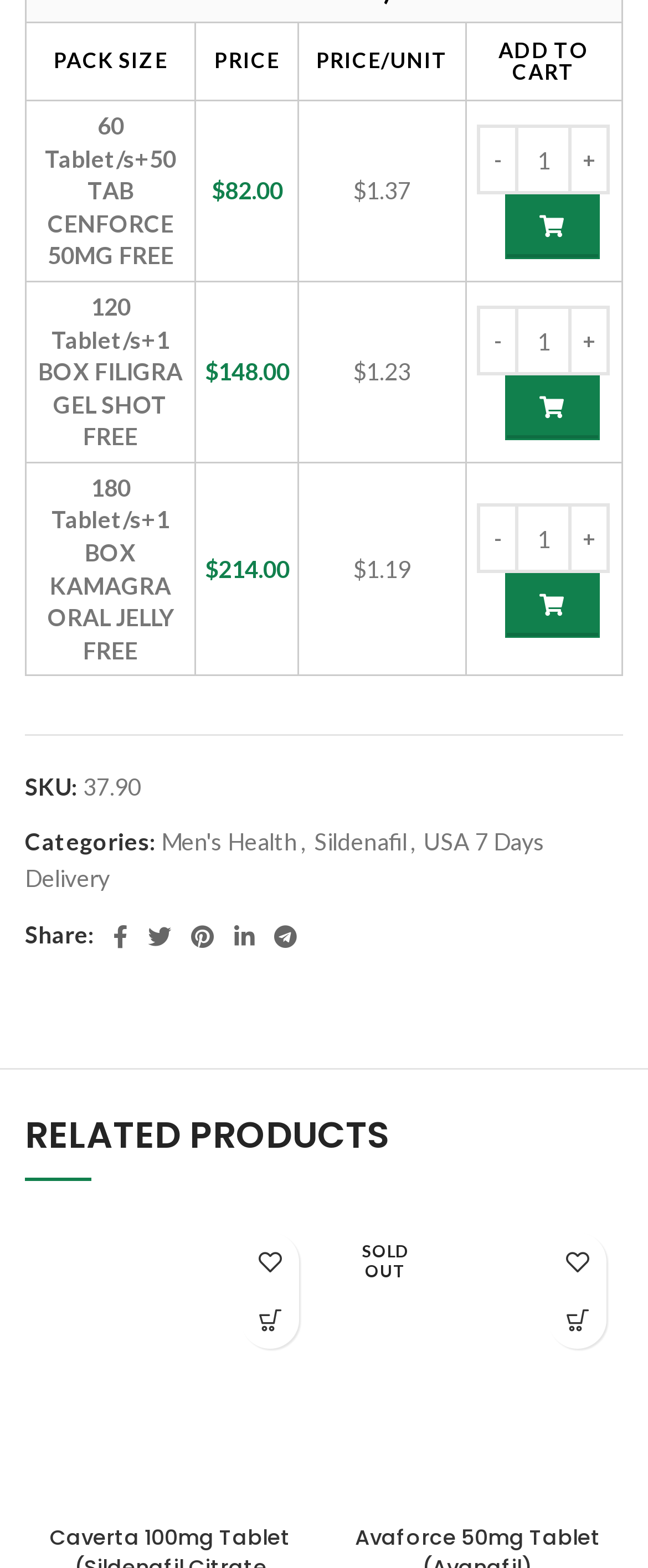Please predict the bounding box coordinates of the element's region where a click is necessary to complete the following instruction: "Increase the quantity of 'Penegra 25mg Tablet'". The coordinates should be represented by four float numbers between 0 and 1, i.e., [left, top, right, bottom].

[0.878, 0.08, 0.942, 0.124]